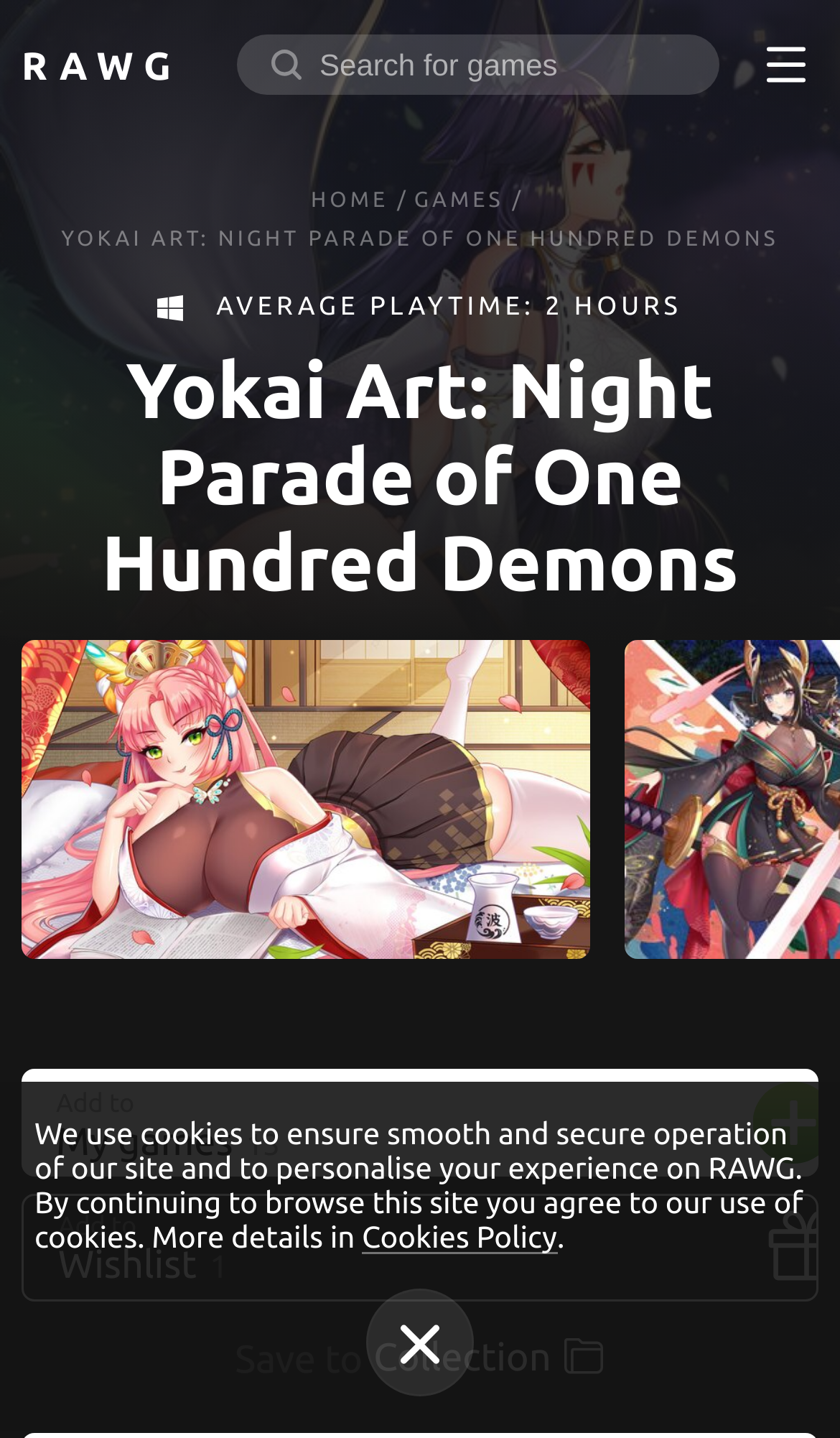Create a detailed summary of all the visual and textual information on the webpage.

This webpage is about a video game called "Yokai Art: Night Parade of One Hundred Demons" on the RAWG platform. At the top of the page, there is a notification bar with a message about cookies and a link to the Cookies Policy. Below this bar, there is a logo of RAWG on the top left, a search bar, and a button with an image on the top right.

The main content of the page is divided into two sections. On the left, there is a navigation menu with links to different sections of the website, including Home, Rate top games, Reviews, Browse, and others. On the right, there is a section dedicated to the game, with a heading that displays the game's title. Below the heading, there is a static text that shows the average playtime of the game, which is 2 hours.

Below the average playtime, there is a screenshot of the game, which is also a button that can be clicked. There are three buttons below the screenshot: "Add to My games", "Add to Wishlist", and "Save to Collection". At the very bottom of the page, there is a button with an image.

The overall layout of the page is organized, with clear headings and concise text. There are several images on the page, including the game's screenshot, the RAWG logo, and icons for the navigation menu.